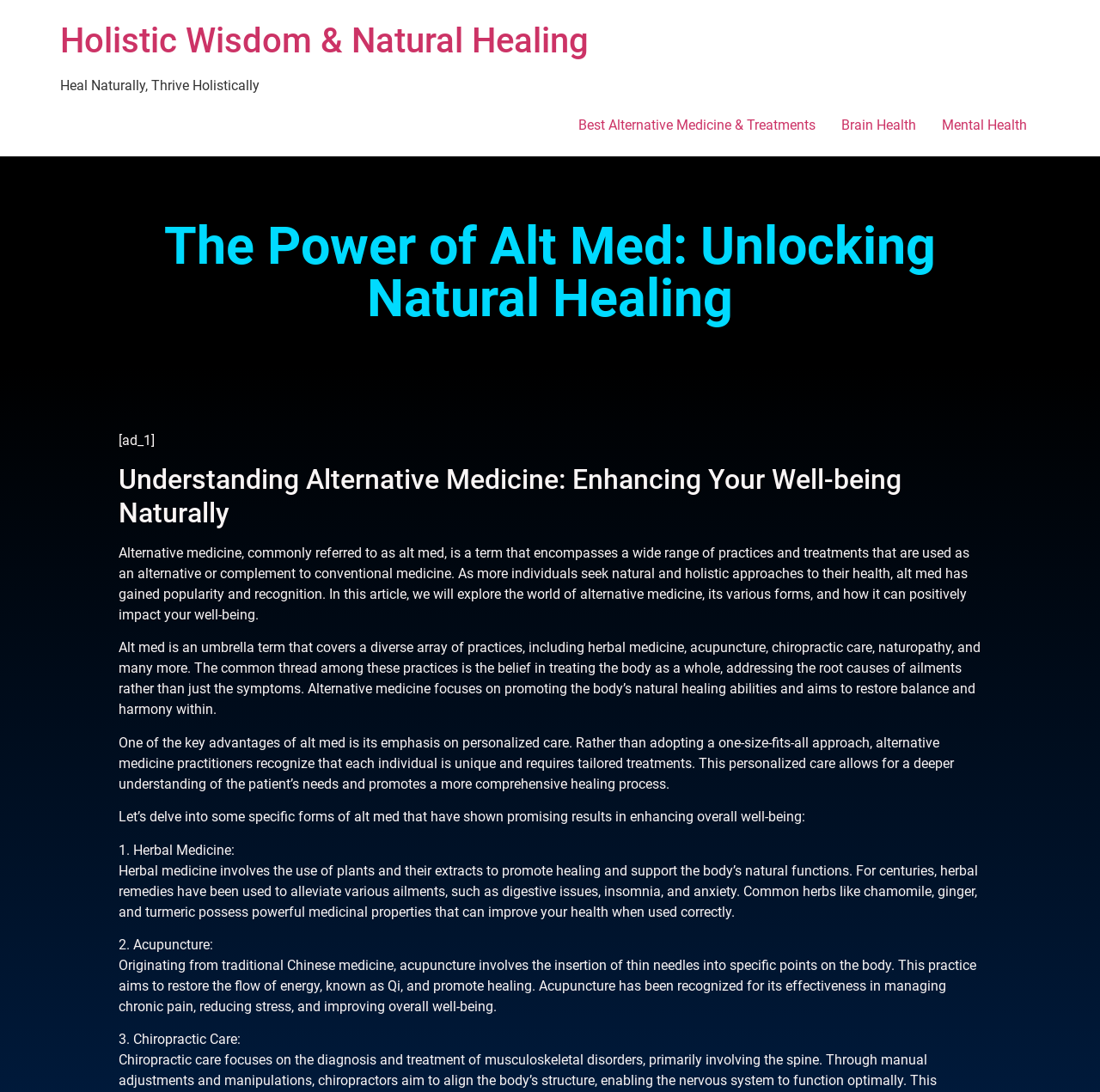Provide a comprehensive description of the webpage.

This webpage is about alternative medicine, specifically exploring its various forms and benefits. At the top, there is a heading "Holistic Wisdom & Natural Healing" with a link to the same title. Below it, there is a static text "Heal Naturally, Thrive Holistically". 

On the right side, there are three links: "Best Alternative Medicine & Treatments", "Brain Health", and "Mental Health", which are aligned horizontally. 

Further down, there is a heading "The Power of Alt Med: Unlocking Natural Healing" followed by another heading "Understanding Alternative Medicine: Enhancing Your Well-being Naturally". 

Below these headings, there are four paragraphs of static text that provide an introduction to alternative medicine, its definition, and its benefits. The text explains that alternative medicine is a term that encompasses various practices and treatments used as an alternative or complement to conventional medicine. It also highlights the personalized care approach of alternative medicine and its focus on promoting the body's natural healing abilities.

The webpage then delves into specific forms of alternative medicine, including herbal medicine, acupuncture, and chiropractic care. Each of these sections has a brief introduction and explanation of the practice, its benefits, and how it can positively impact one's well-being.